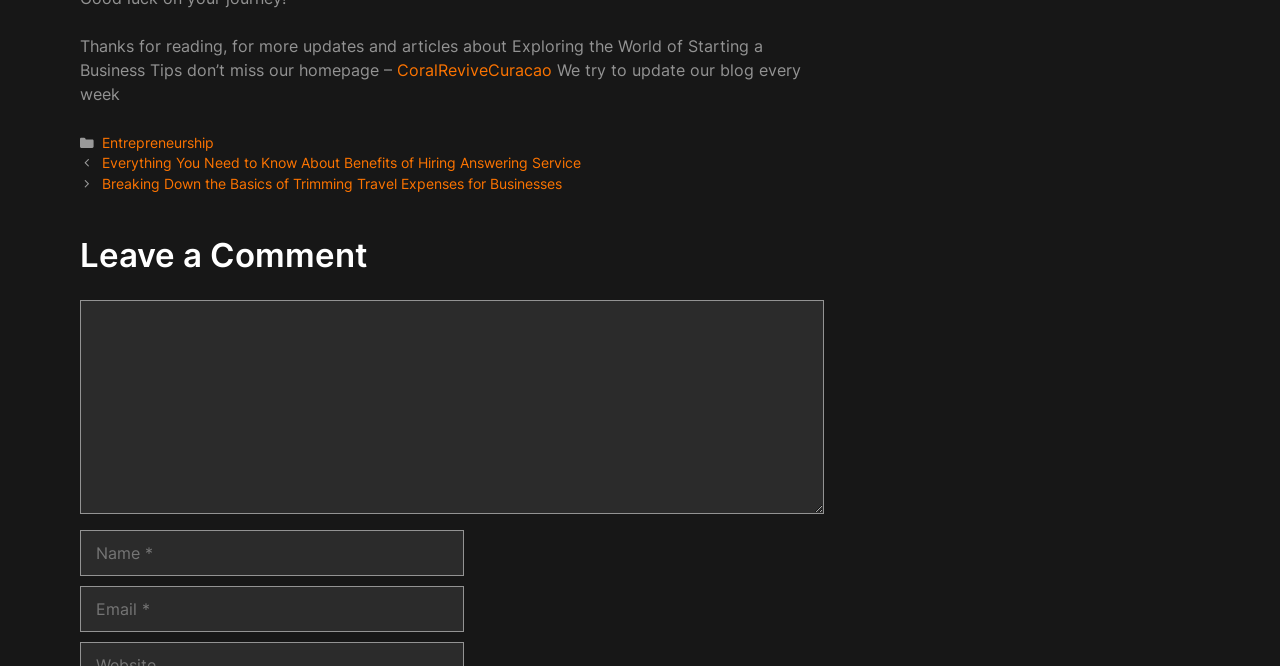What is the purpose of the 'Posts' section?
Look at the image and respond with a one-word or short phrase answer.

Listing articles